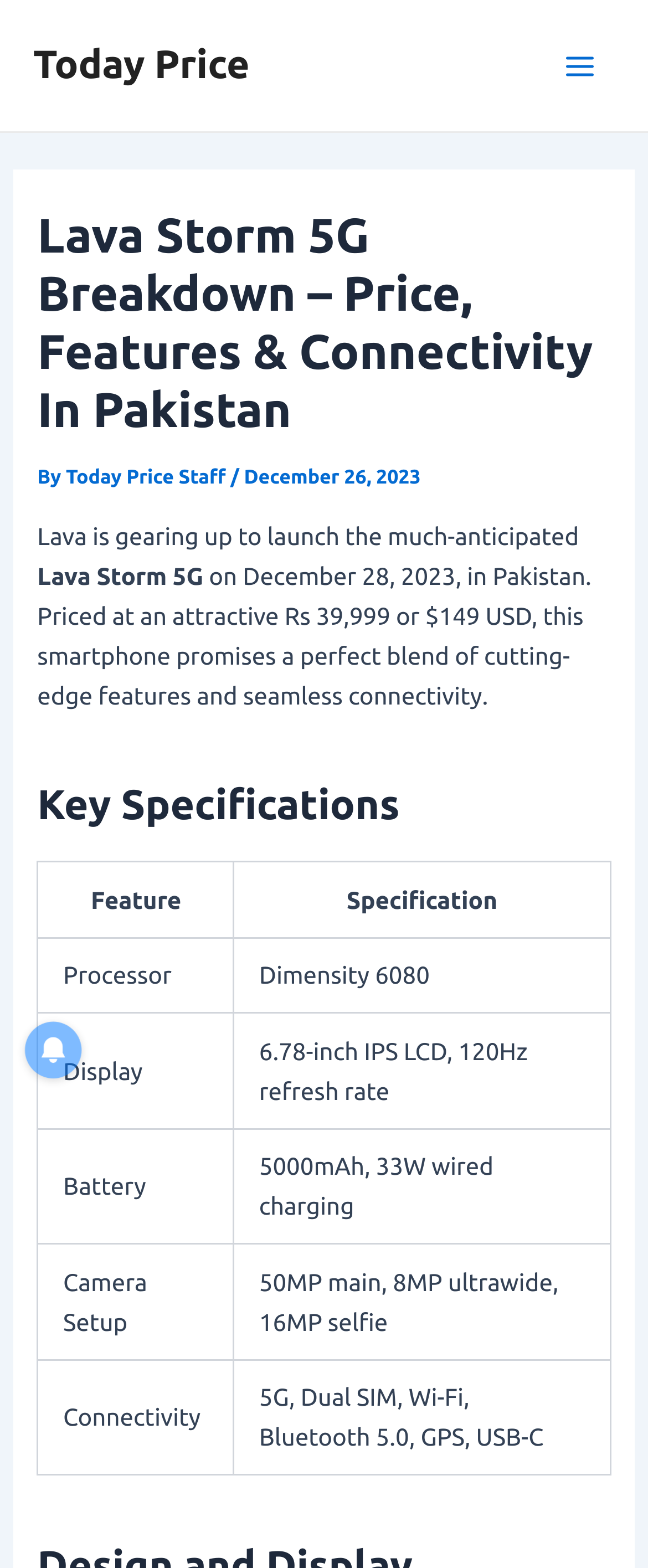What is the capacity of the Lava Storm 5G's battery?
Provide a detailed and extensive answer to the question.

I found the answer by looking at the table on the webpage, which lists the key specifications of the Lava Storm 5G. In the row for 'Battery', the specification is listed as '5000mAh, 33W wired charging'.